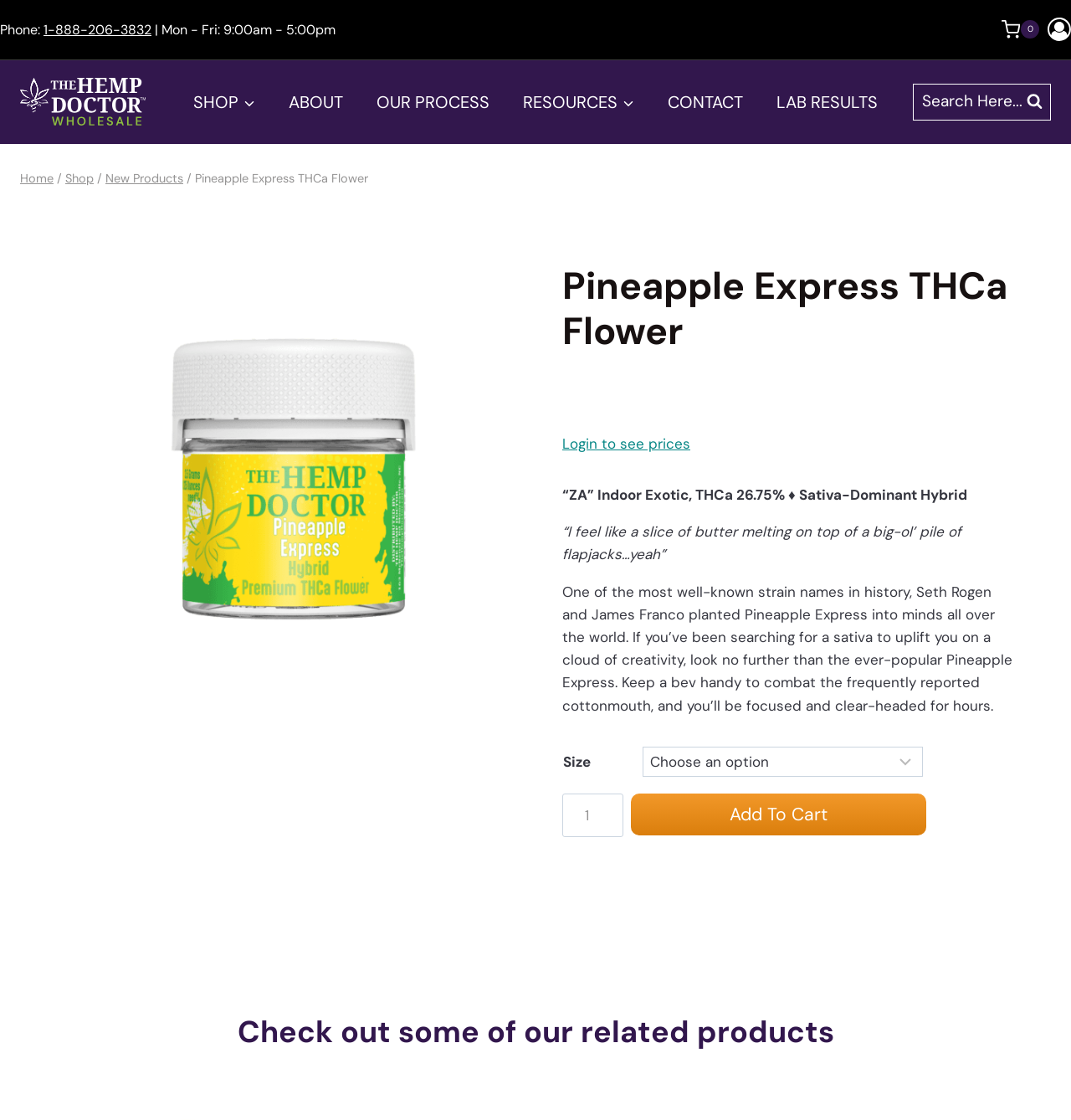Please answer the following question using a single word or phrase: 
What is the navigation section below the top section?

Primary Navigation